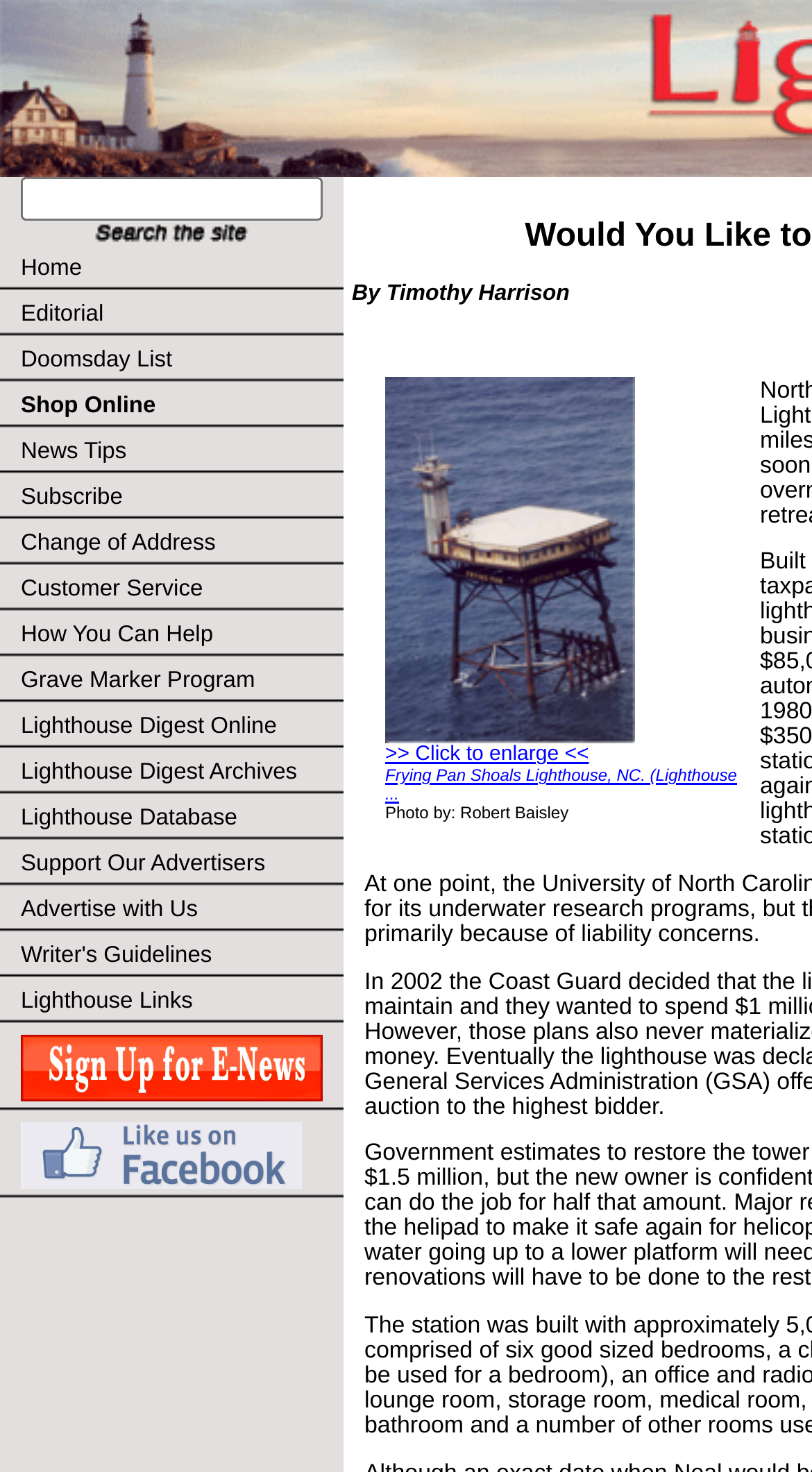Find the bounding box coordinates for the element described here: "name="searchstring"".

[0.026, 0.12, 0.397, 0.15]